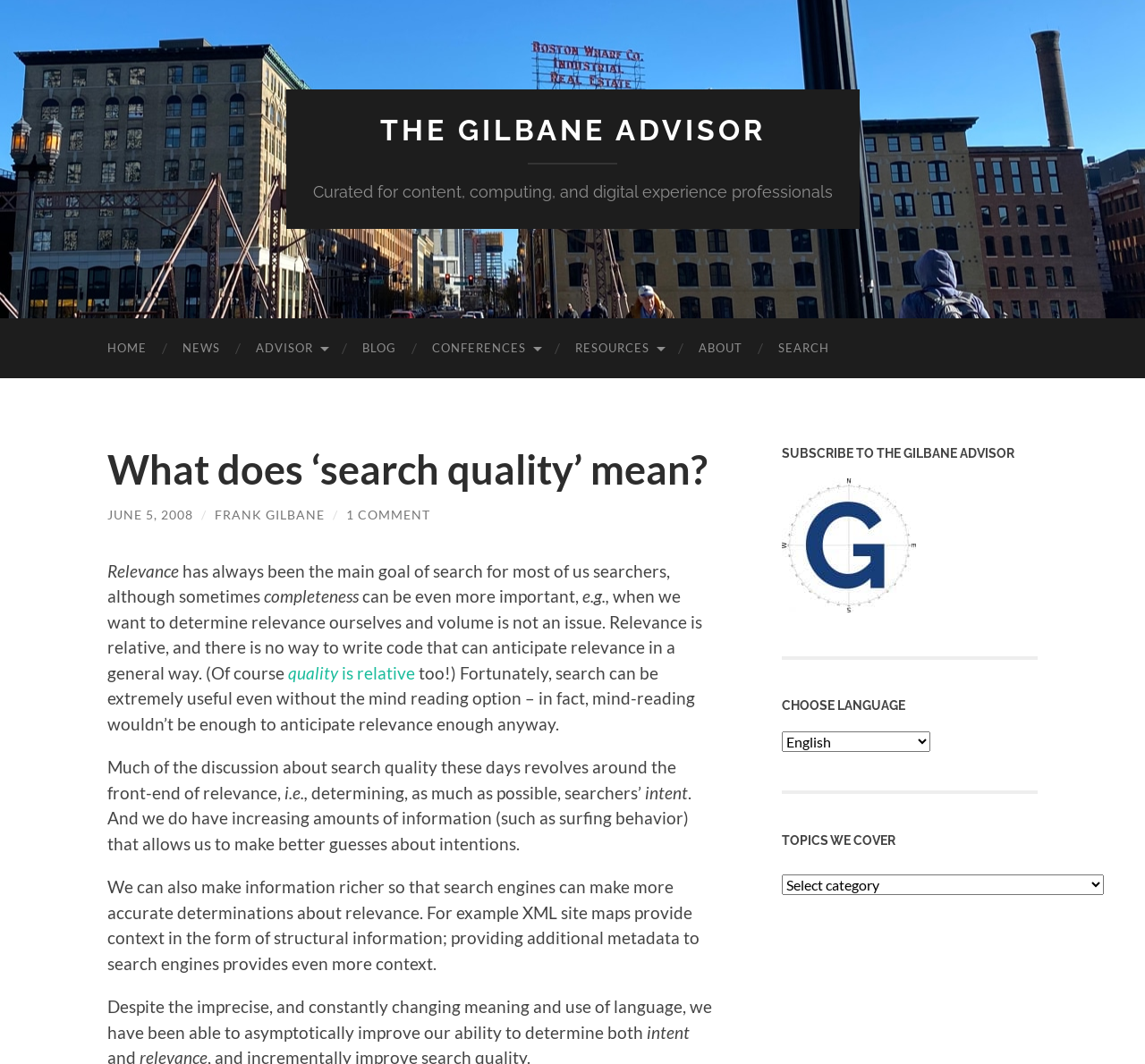What is the name of the advisor?
Using the image as a reference, answer with just one word or a short phrase.

Gilbane